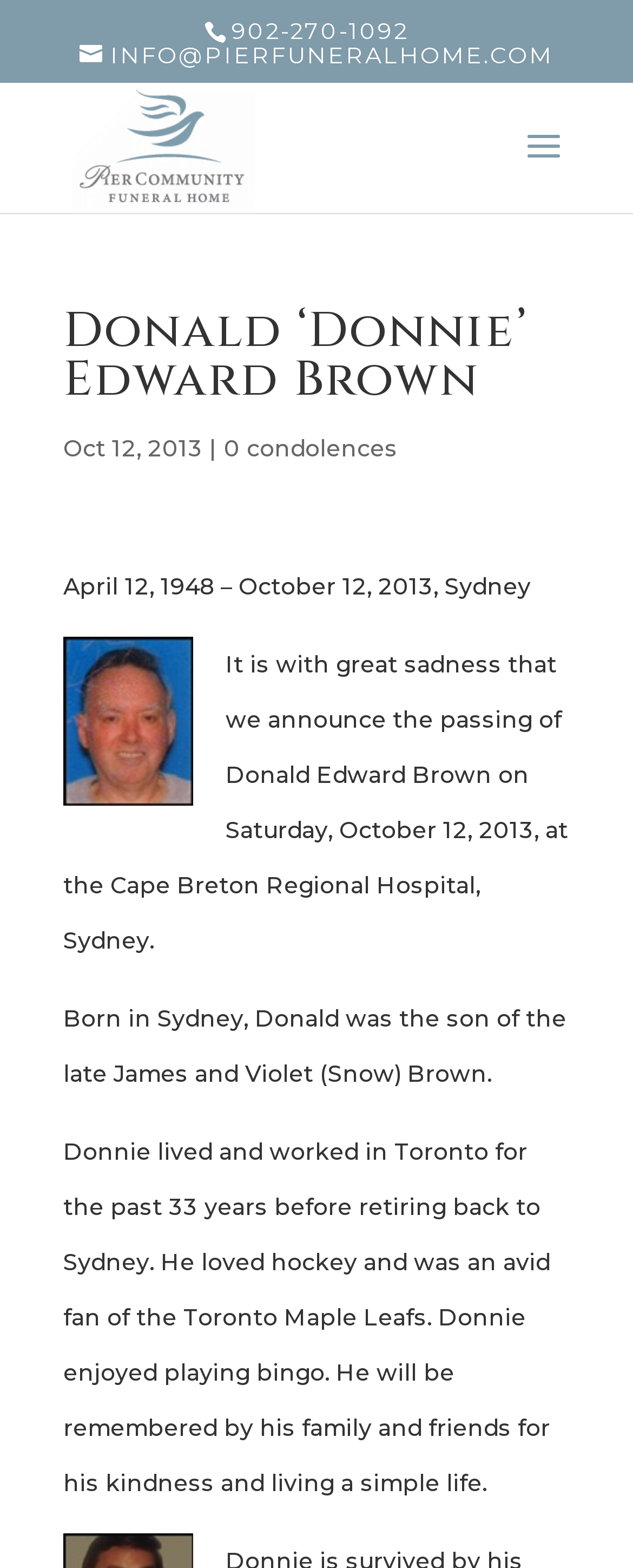Please provide a comprehensive response to the question based on the details in the image: What is the name of the hospital where Donald Edward Brown passed away?

I found the answer by reading the StaticText element that says 'at the Cape Breton Regional Hospital, Sydney'.